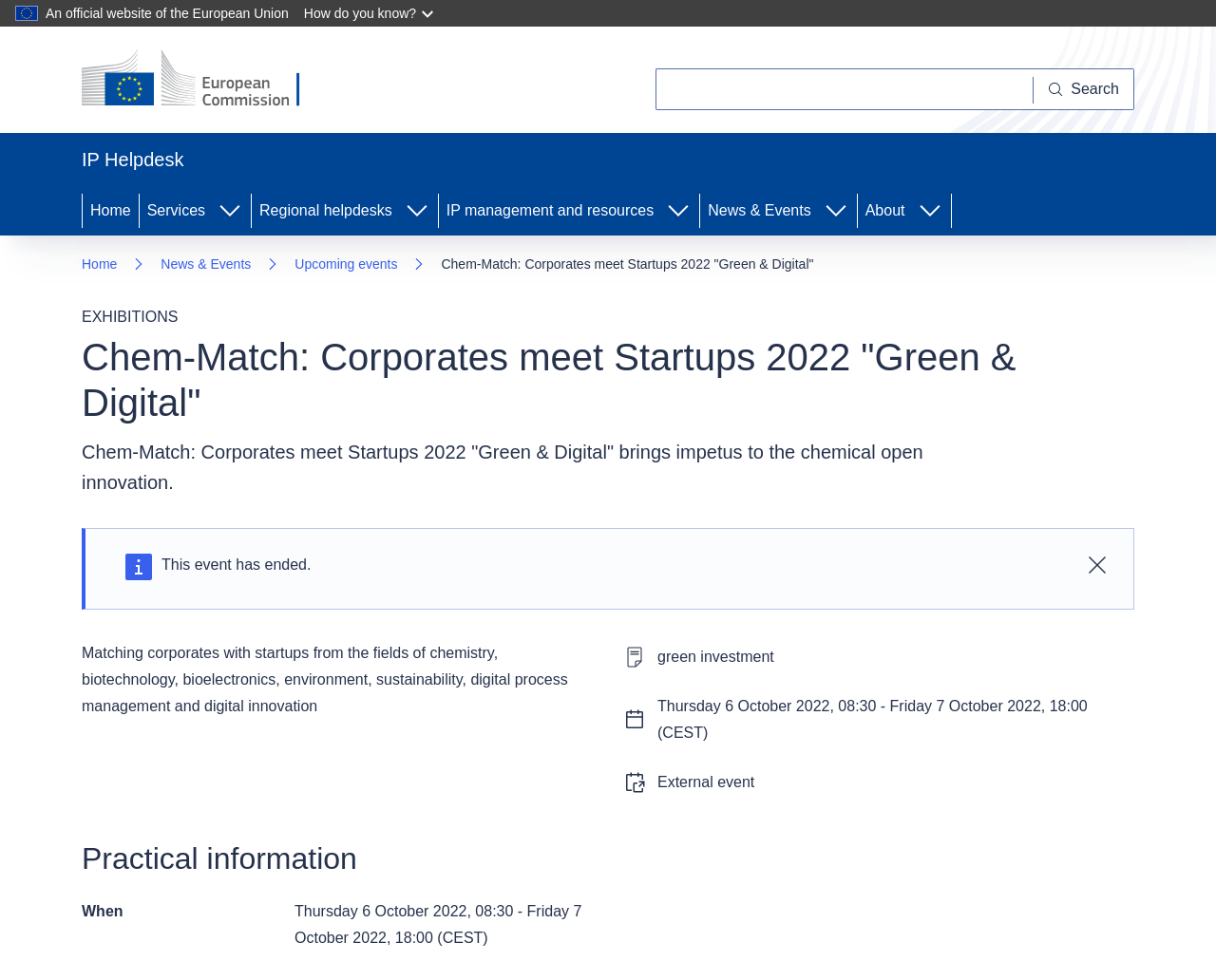What is the logo of the European Commission? Look at the image and give a one-word or short phrase answer.

European Commission logo